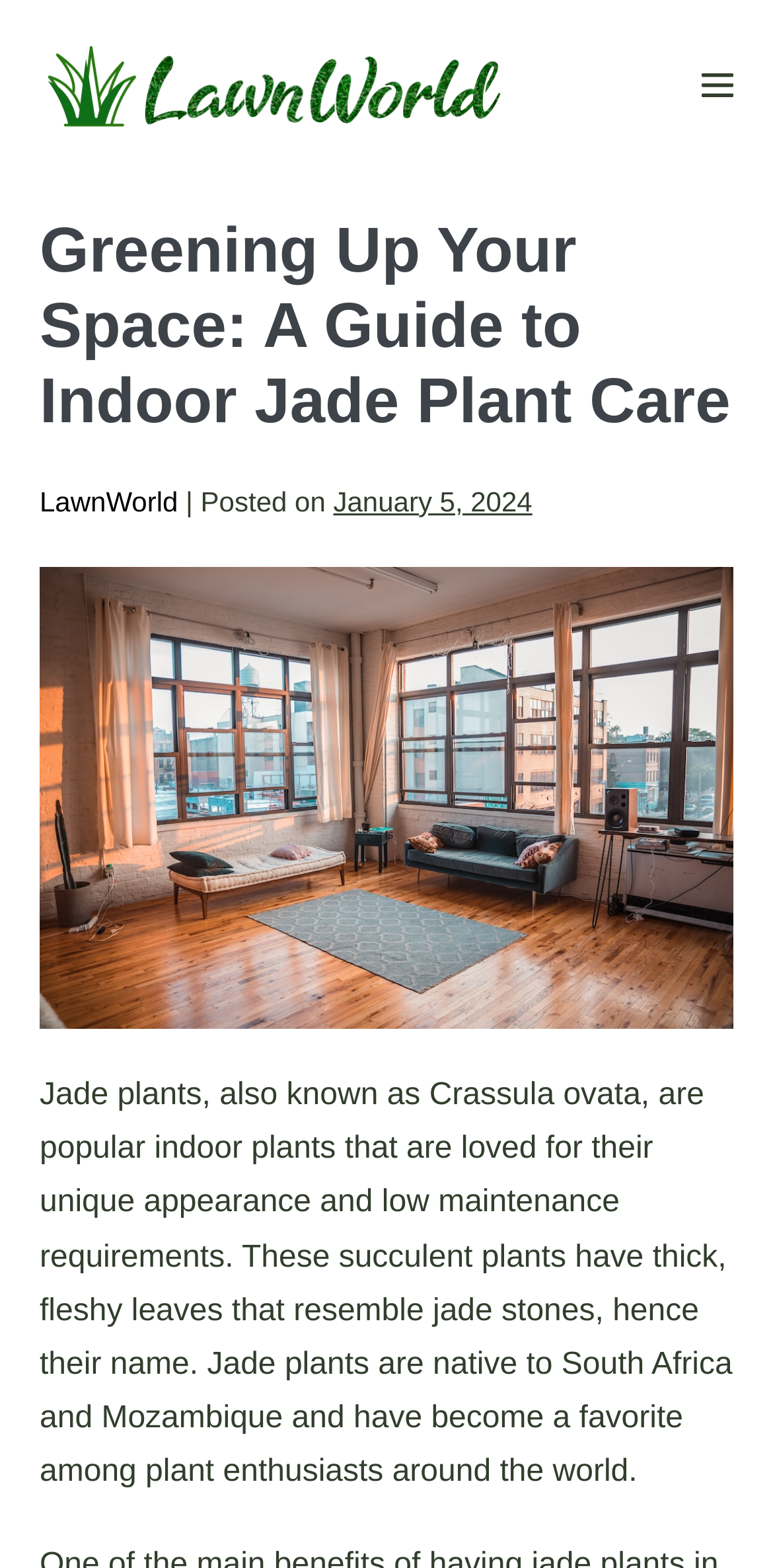Identify the bounding box coordinates for the UI element described by the following text: "LawnWorld". Provide the coordinates as four float numbers between 0 and 1, in the format [left, top, right, bottom].

[0.051, 0.31, 0.23, 0.33]